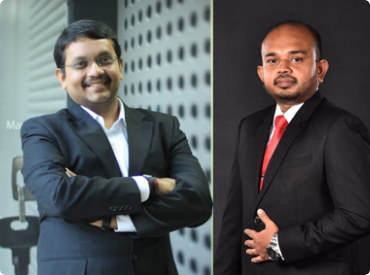Please answer the following question as detailed as possible based on the image: 
What is the backdrop color behind the man on the left?

The caption describes the man on the left as standing against a backdrop of textured, light-colored panels, which suggests a modern office environment. Therefore, the backdrop color behind the man on the left is light-colored.